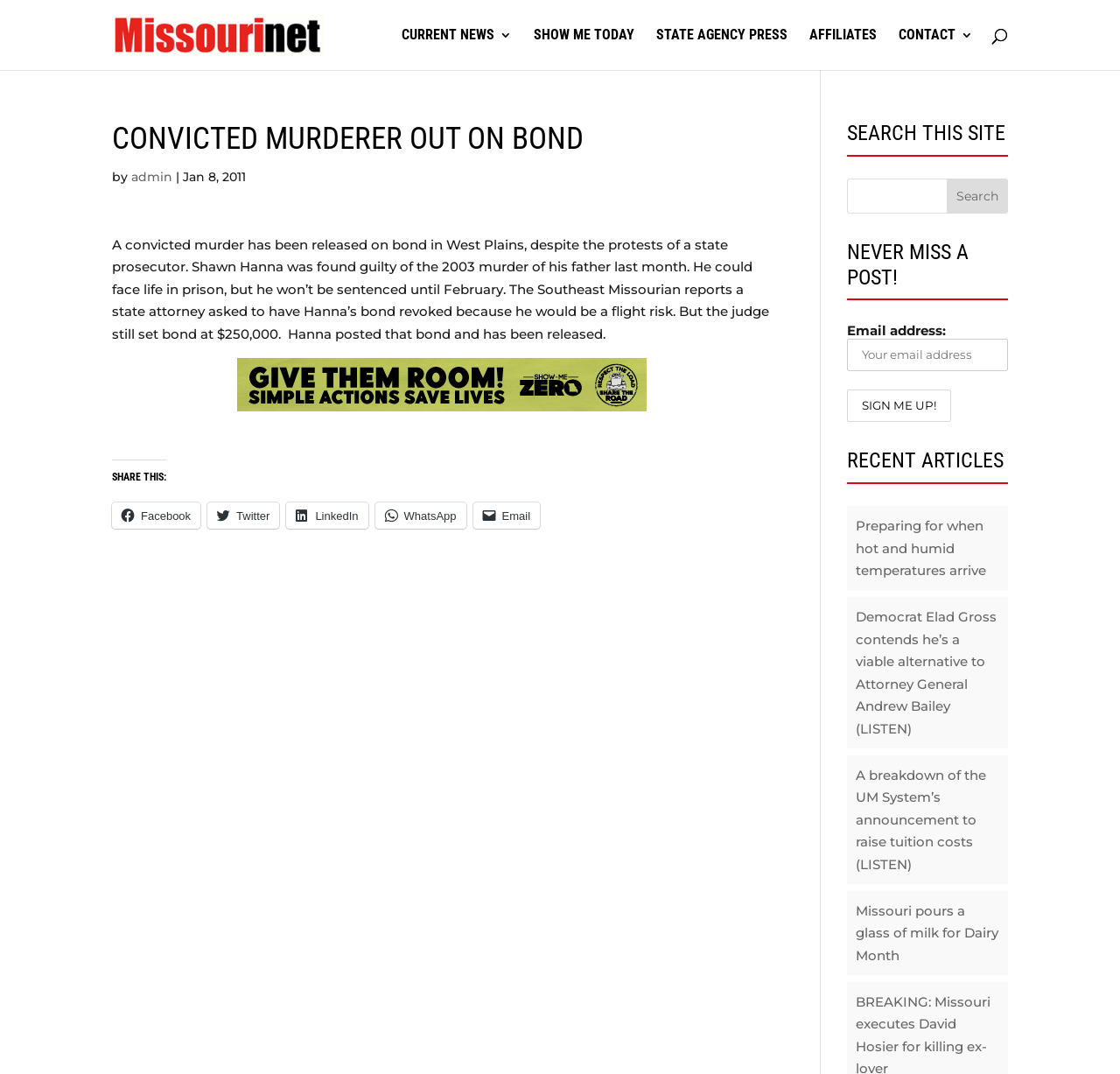Determine the bounding box coordinates of the clickable region to carry out the instruction: "Search for articles".

[0.756, 0.166, 0.9, 0.199]